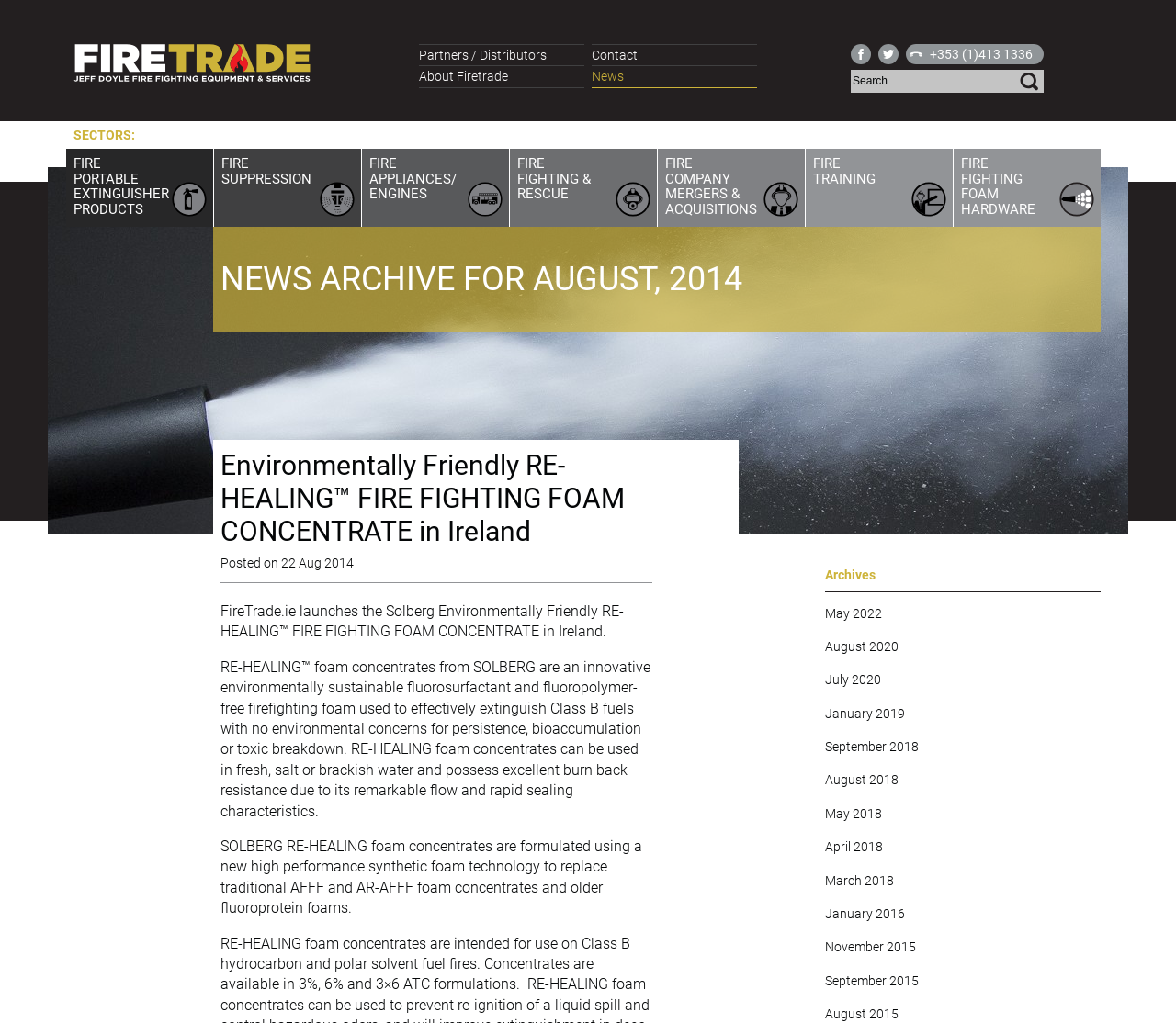What is the phone number?
Answer the question with just one word or phrase using the image.

+353 (1)413 1336